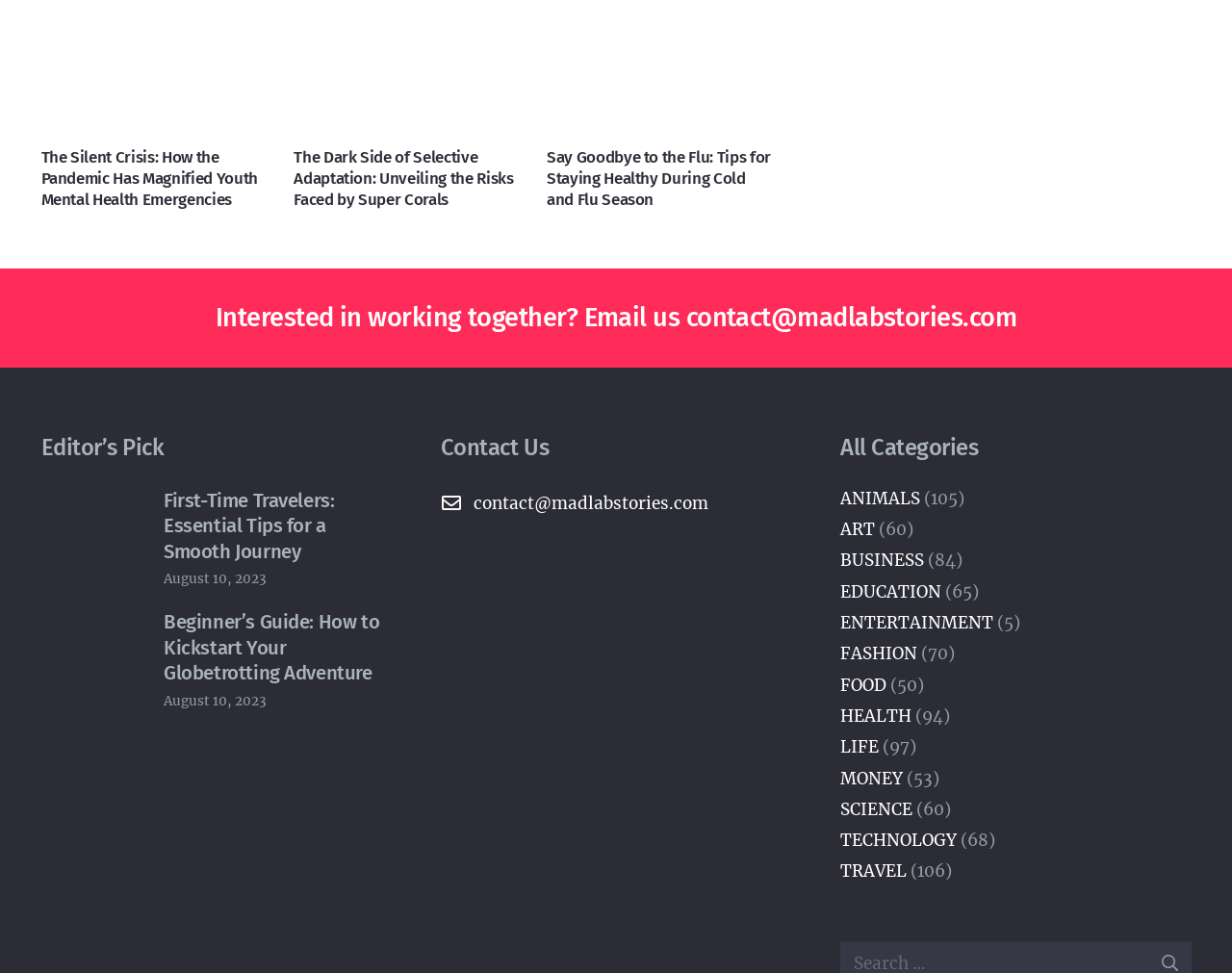What is the email address to contact the website?
Please answer using one word or phrase, based on the screenshot.

contact@madlabstories.com